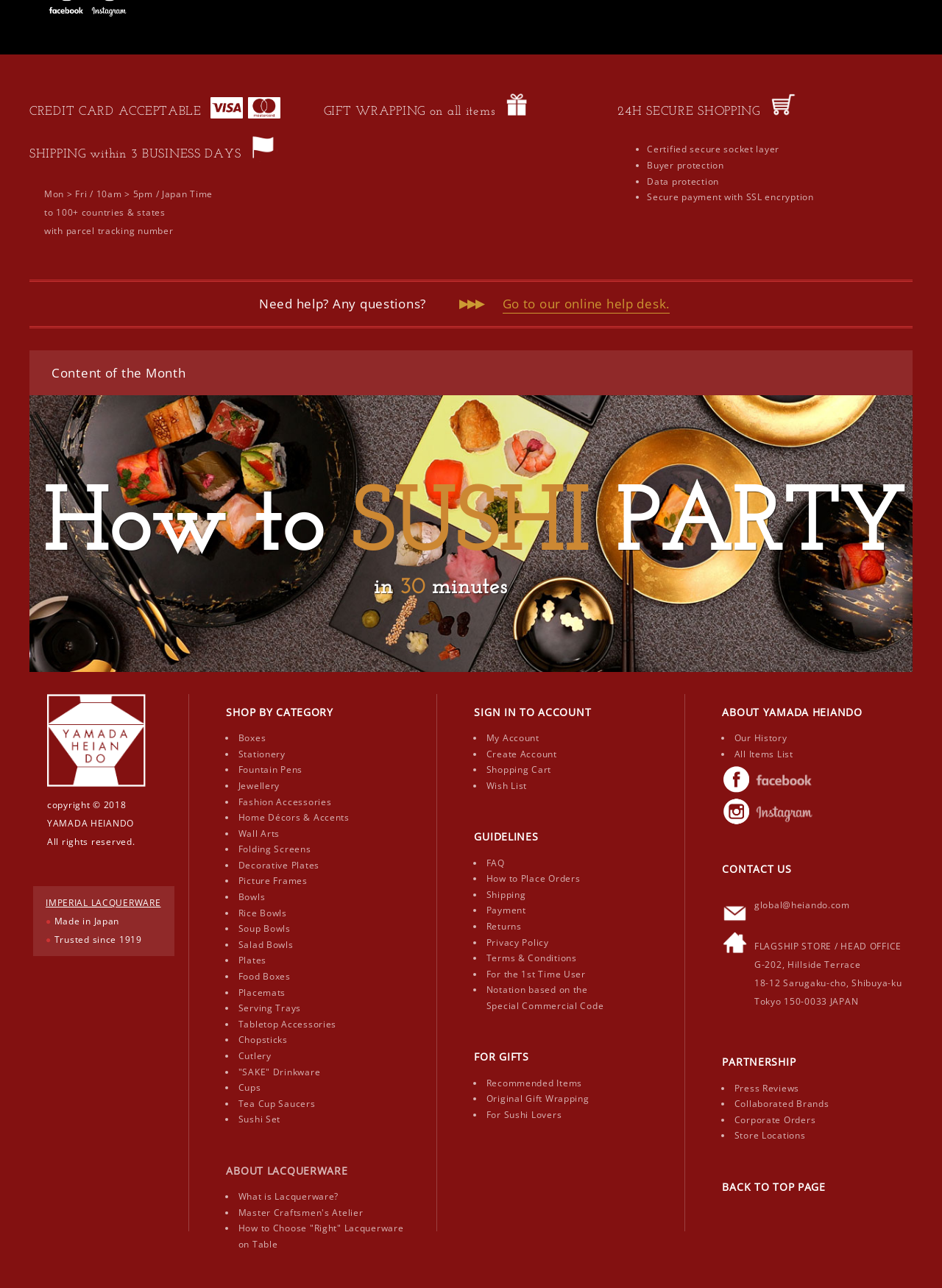Show the bounding box coordinates of the region that should be clicked to follow the instruction: "Get help from the online help desk."

[0.533, 0.228, 0.711, 0.243]